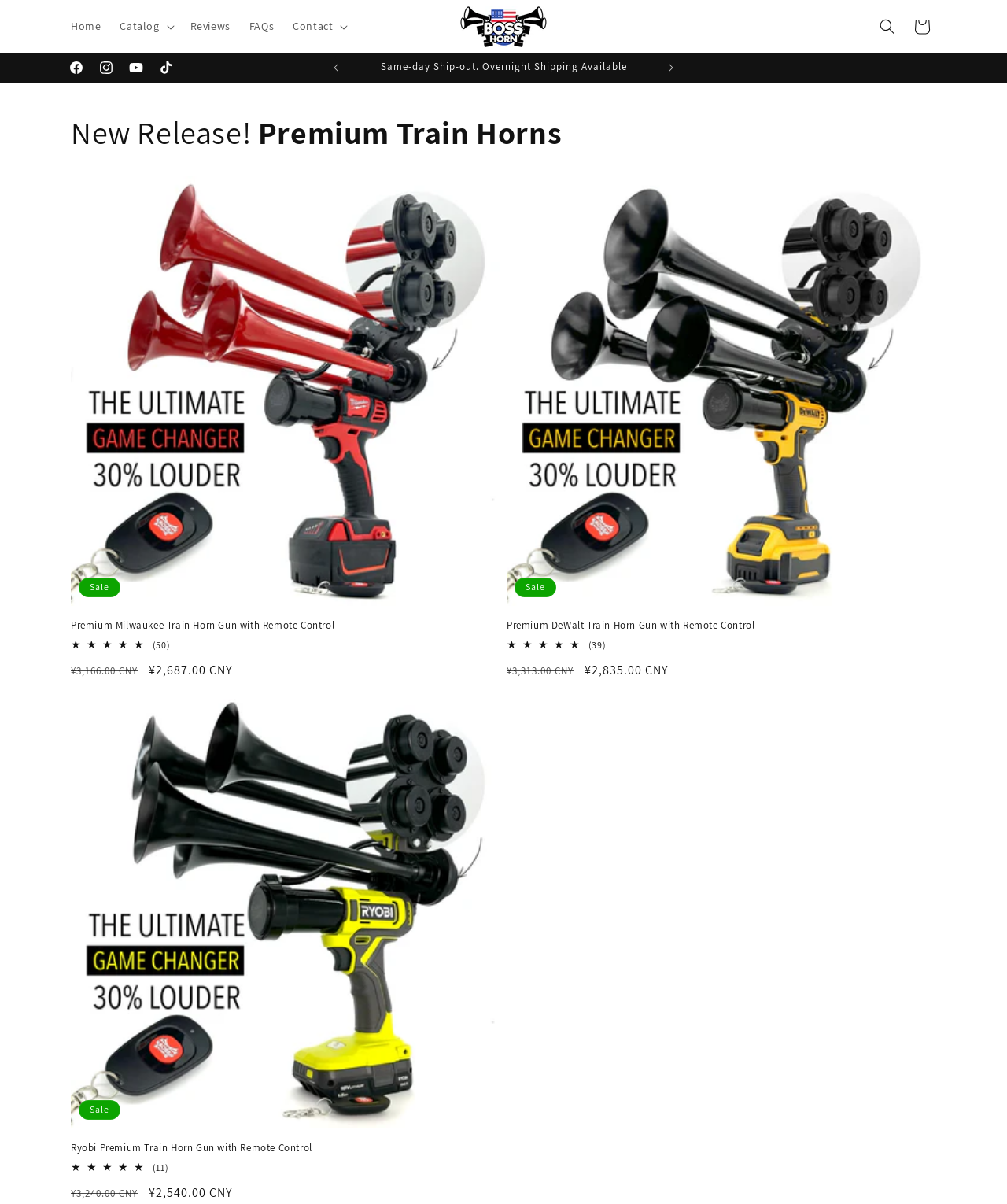What is the purpose of the announcement bar?
Refer to the image and provide a one-word or short phrase answer.

To display promotions